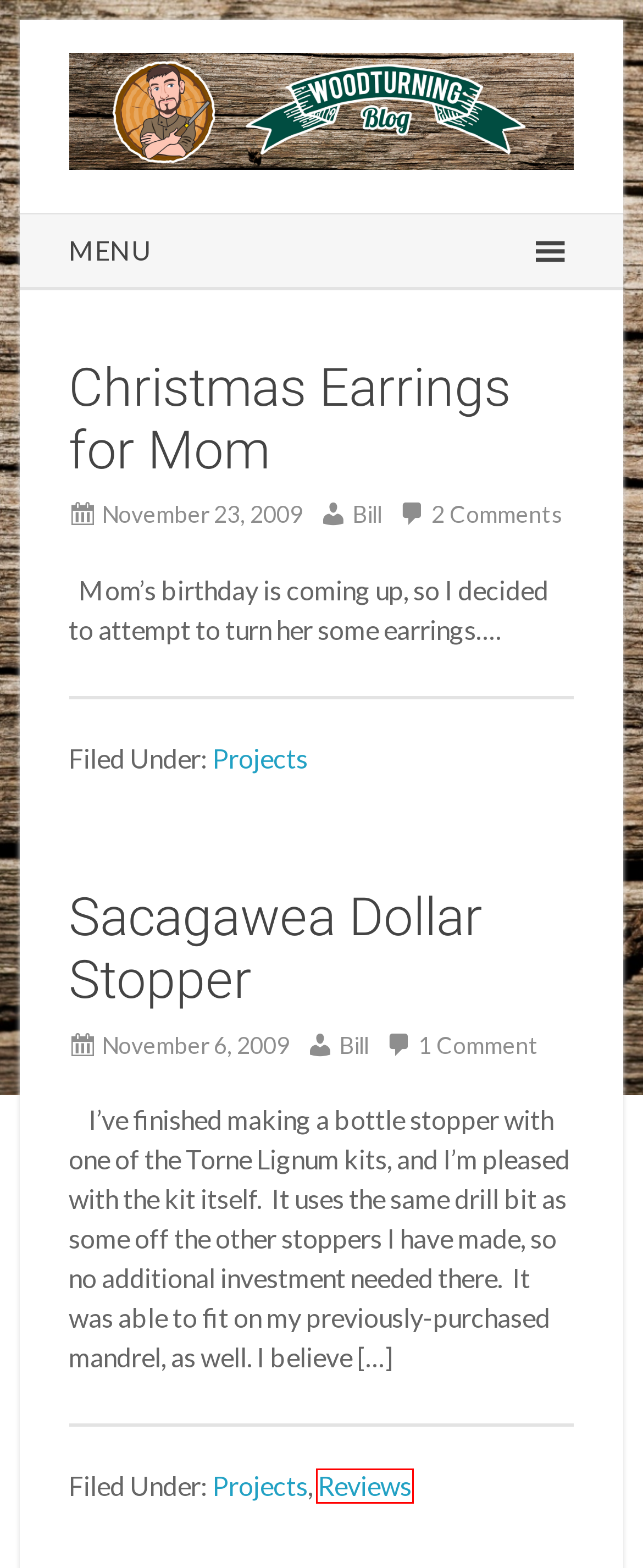You are looking at a screenshot of a webpage with a red bounding box around an element. Determine the best matching webpage description for the new webpage resulting from clicking the element in the red bounding box. Here are the descriptions:
A. Reviews | Woodturning Blog
B. Woodturning Blog
C. Sacagawea Dollar Stopper | Woodturning Blog
D. Penturning Tip – “I Got Glue in the Tube” | Woodturning Blog
E. Projects | Woodturning Blog
F. Bill | Woodturning Blog
G. Christmas Earrings for Mom | Woodturning Blog
H. A Pen Problem | Woodturning Blog

A